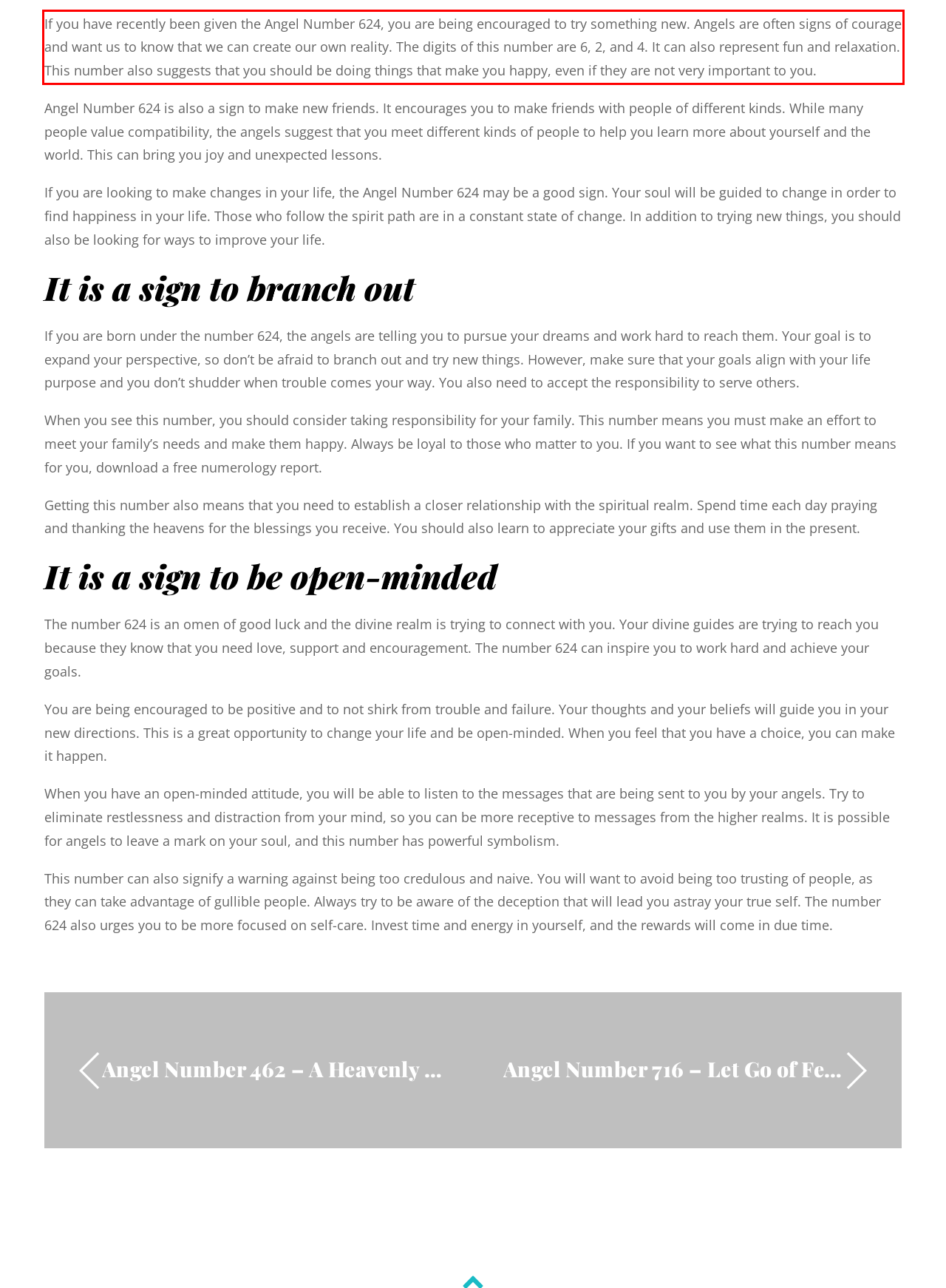You are looking at a screenshot of a webpage with a red rectangle bounding box. Use OCR to identify and extract the text content found inside this red bounding box.

If you have recently been given the Angel Number 624, you are being encouraged to try something new. Angels are often signs of courage and want us to know that we can create our own reality. The digits of this number are 6, 2, and 4. It can also represent fun and relaxation. This number also suggests that you should be doing things that make you happy, even if they are not very important to you.